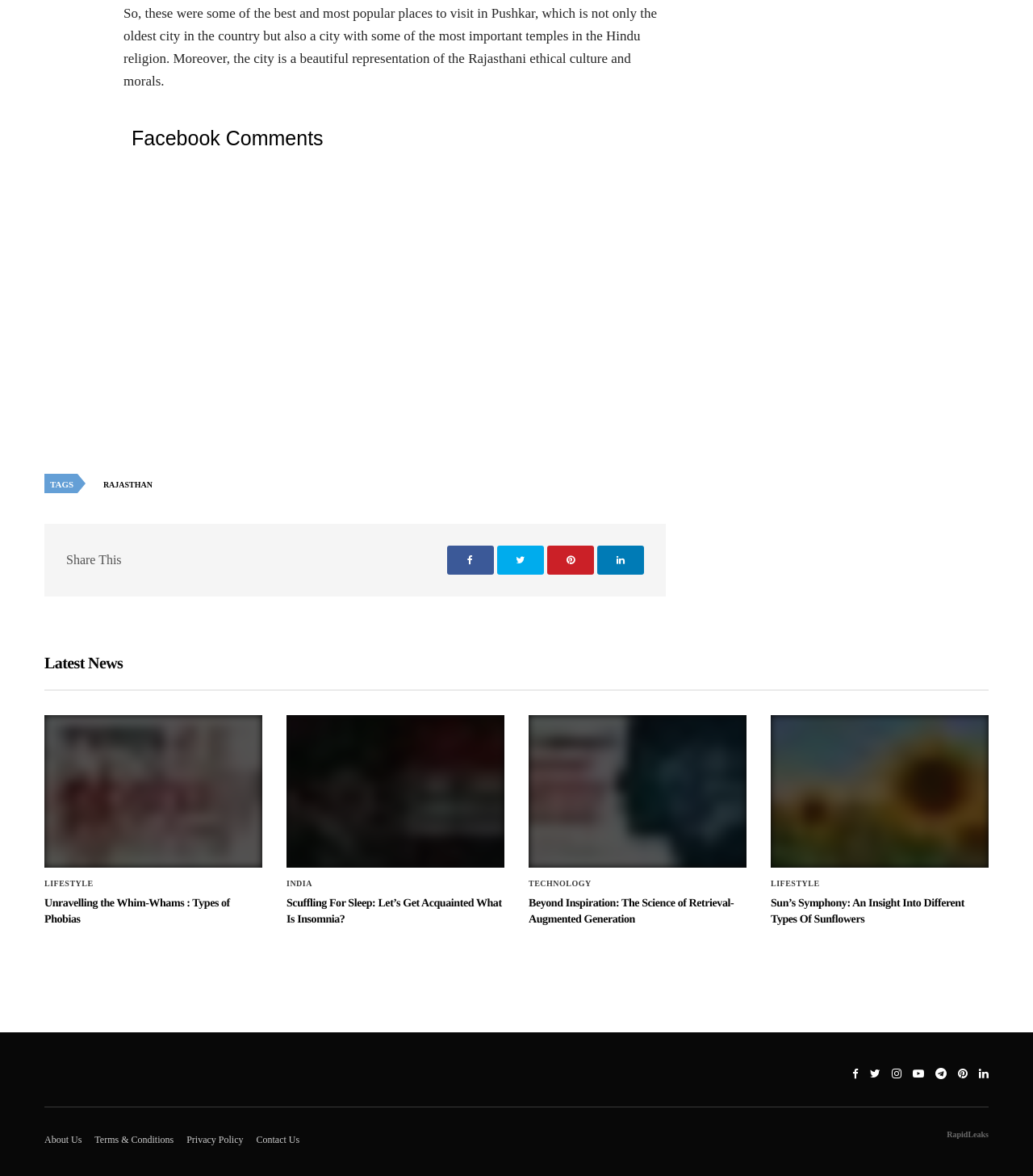Given the element description: "Technology", predict the bounding box coordinates of the UI element it refers to, using four float numbers between 0 and 1, i.e., [left, top, right, bottom].

[0.512, 0.748, 0.572, 0.755]